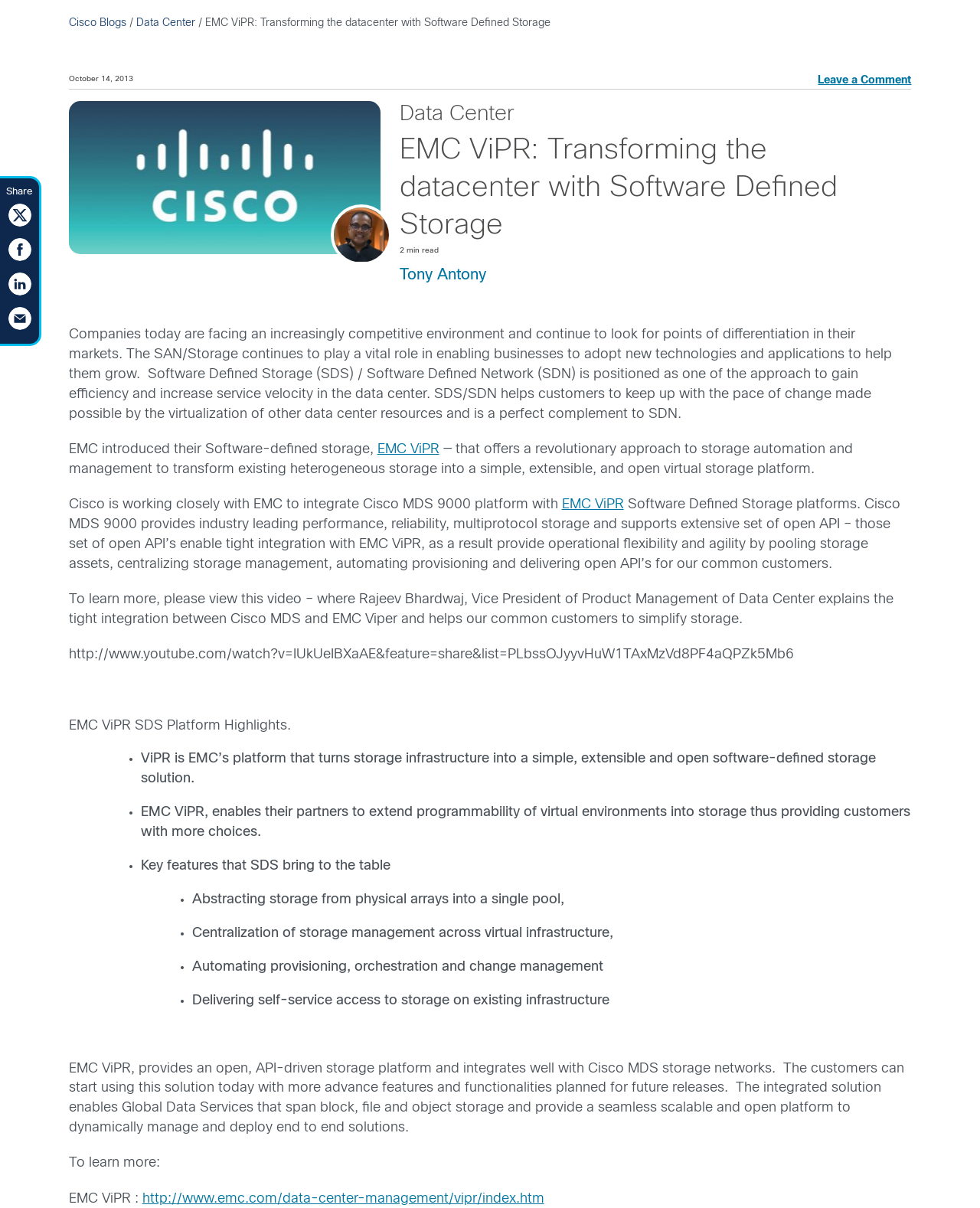What is the name of the platform introduced by EMC?
Provide a detailed and extensive answer to the question.

The name of the platform introduced by EMC can be found by looking at the text 'EMC introduced their Software-defined storage, — that offers a revolutionary approach to storage automation and management to transform existing heterogeneous storage into a simple, extensible, and open virtual storage platform.' which mentions 'EMC ViPR'.